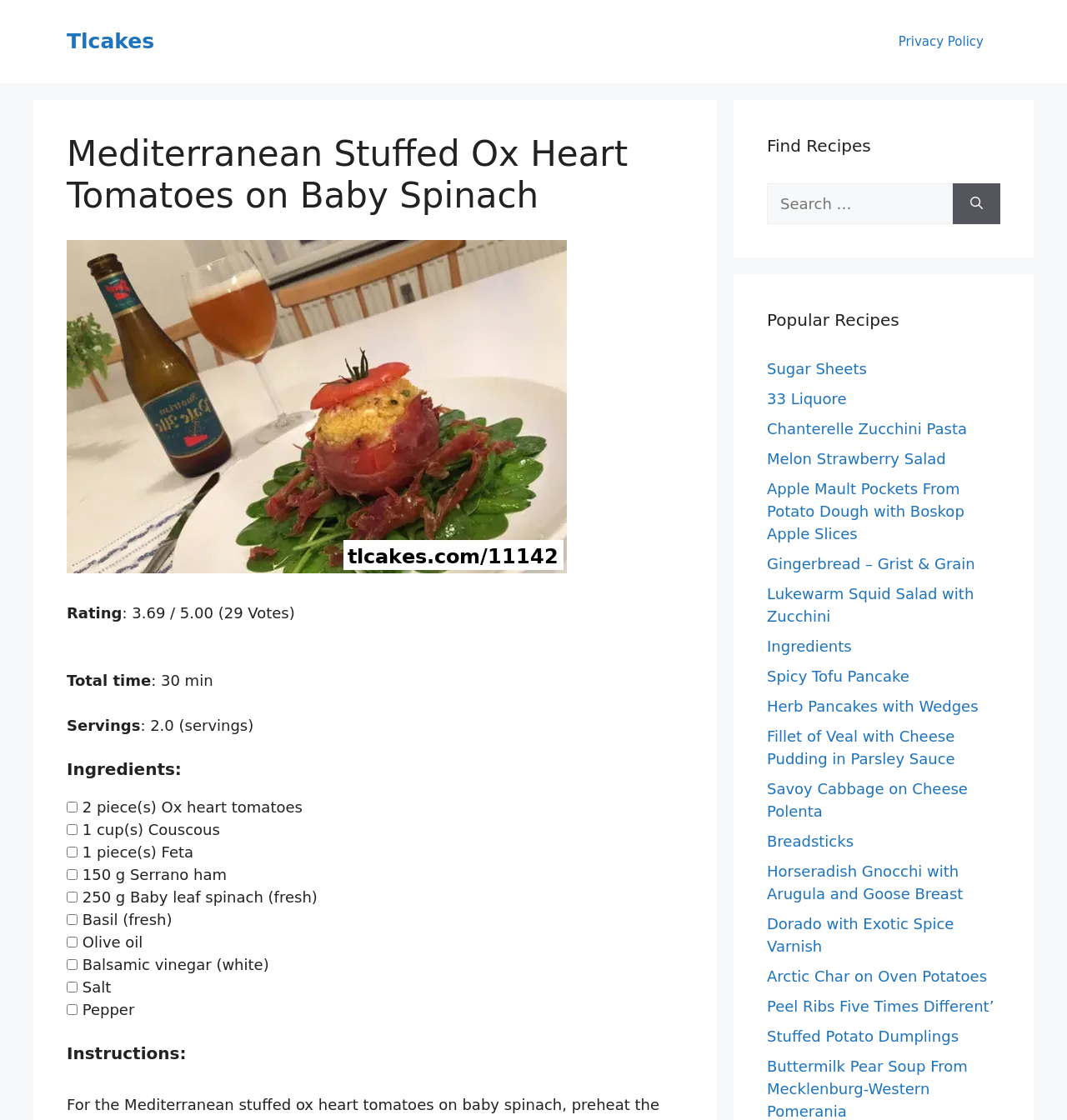Locate the bounding box coordinates of the clickable part needed for the task: "View the recent post 'Ark'".

None